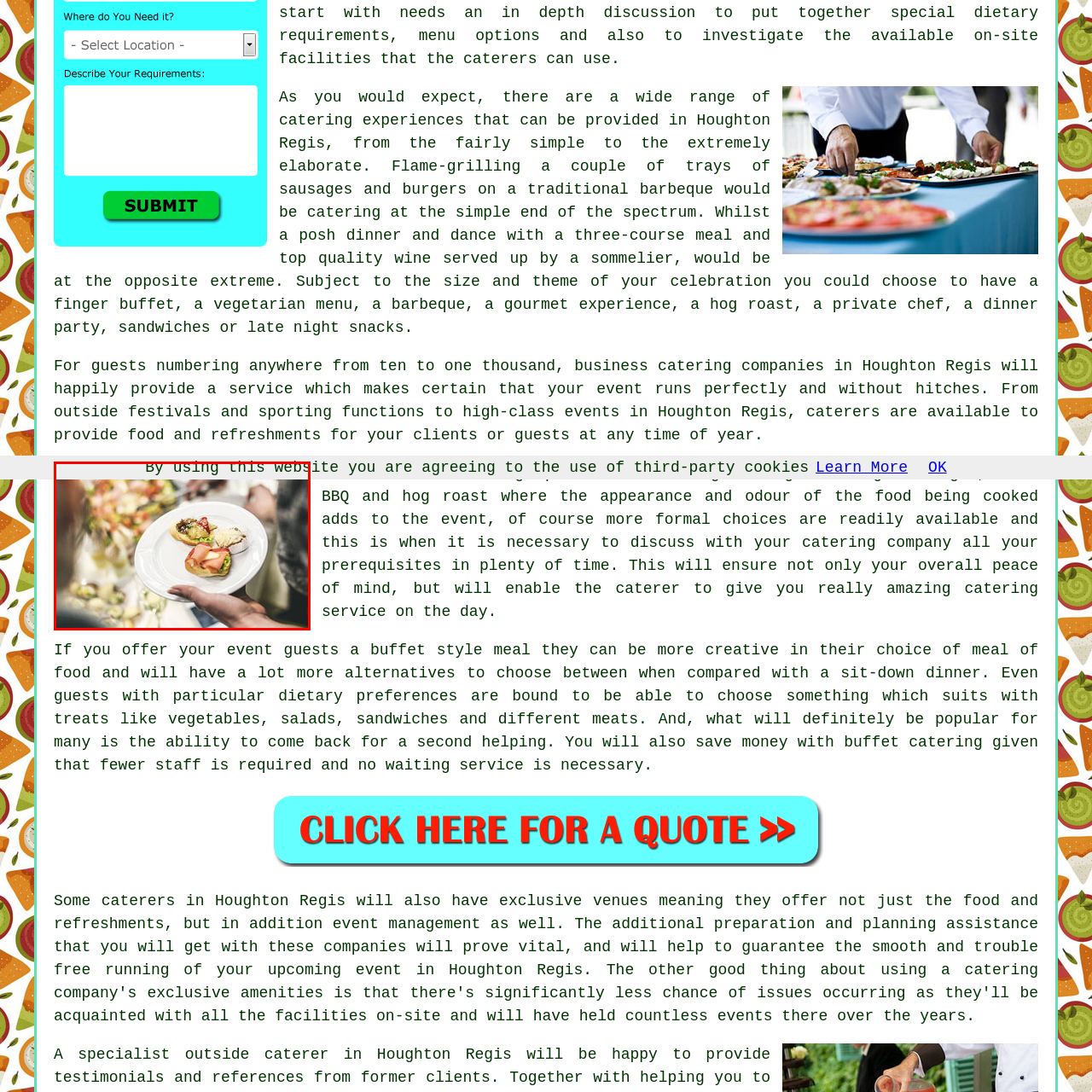What type of catering experience is showcased?
Focus on the image section enclosed by the red bounding box and answer the question thoroughly.

The image encapsulates the essence of upscale catering experiences, highlighting the variety and sophistication typical of catering options in Houghton Regis and beyond.